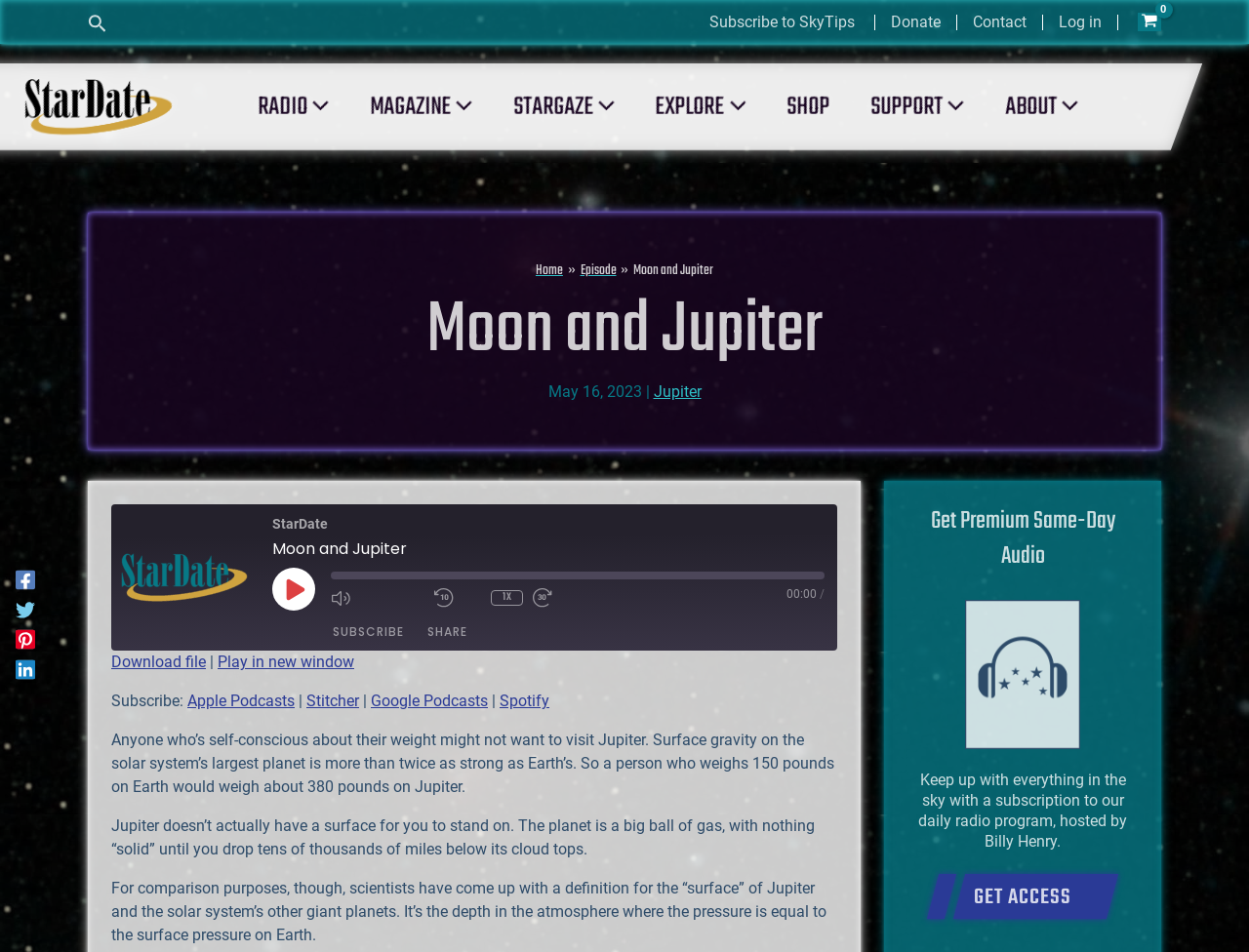Answer the question with a brief word or phrase:
How many buttons are in the episode player?

6